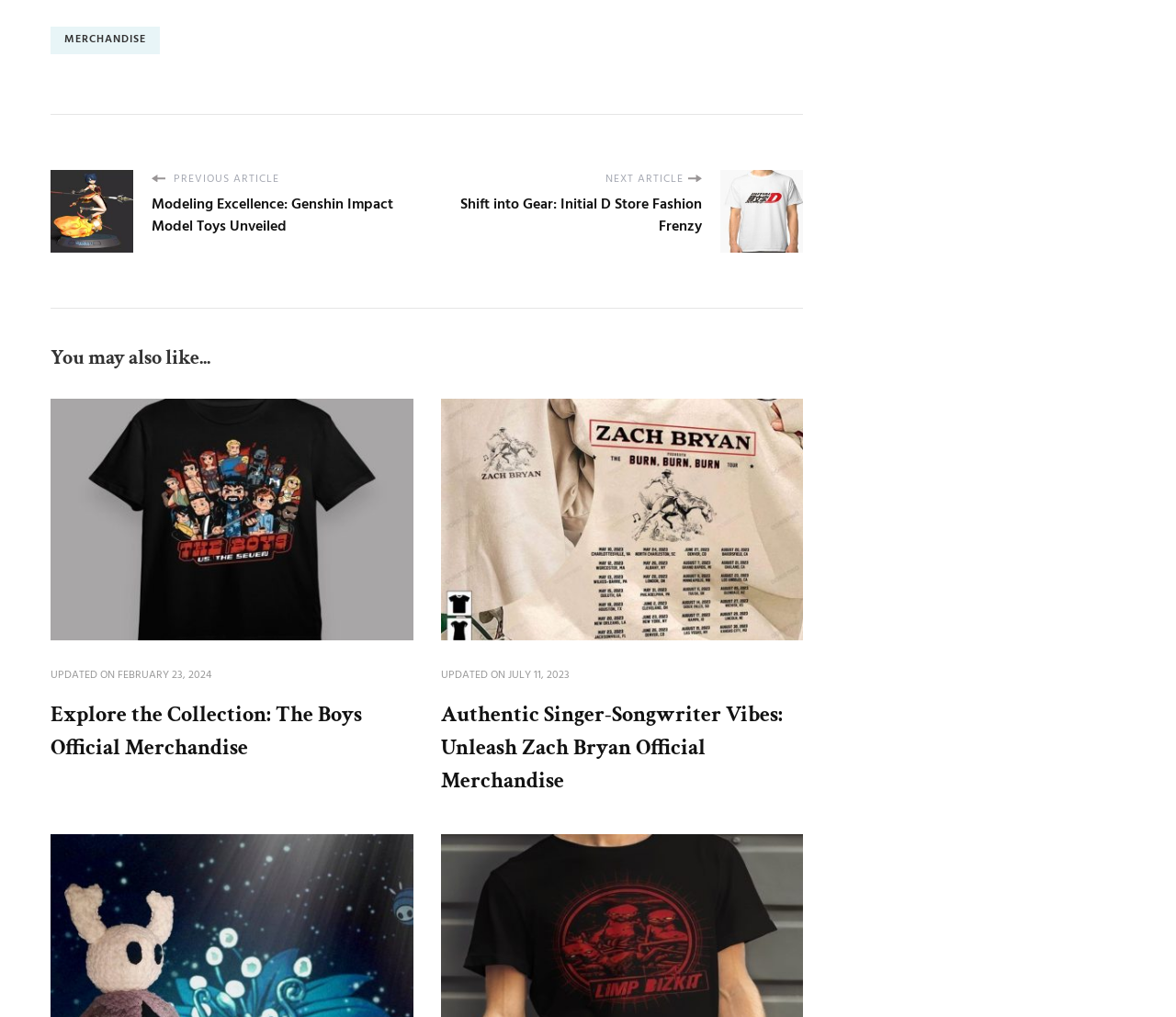Using the information from the screenshot, answer the following question thoroughly:
How many articles are shown under 'You may also like...'?

The number of articles under 'You may also like...' can be determined by counting the article elements that are children of the element with the text 'You may also like...'. There are four article elements, each with a header and a figure.